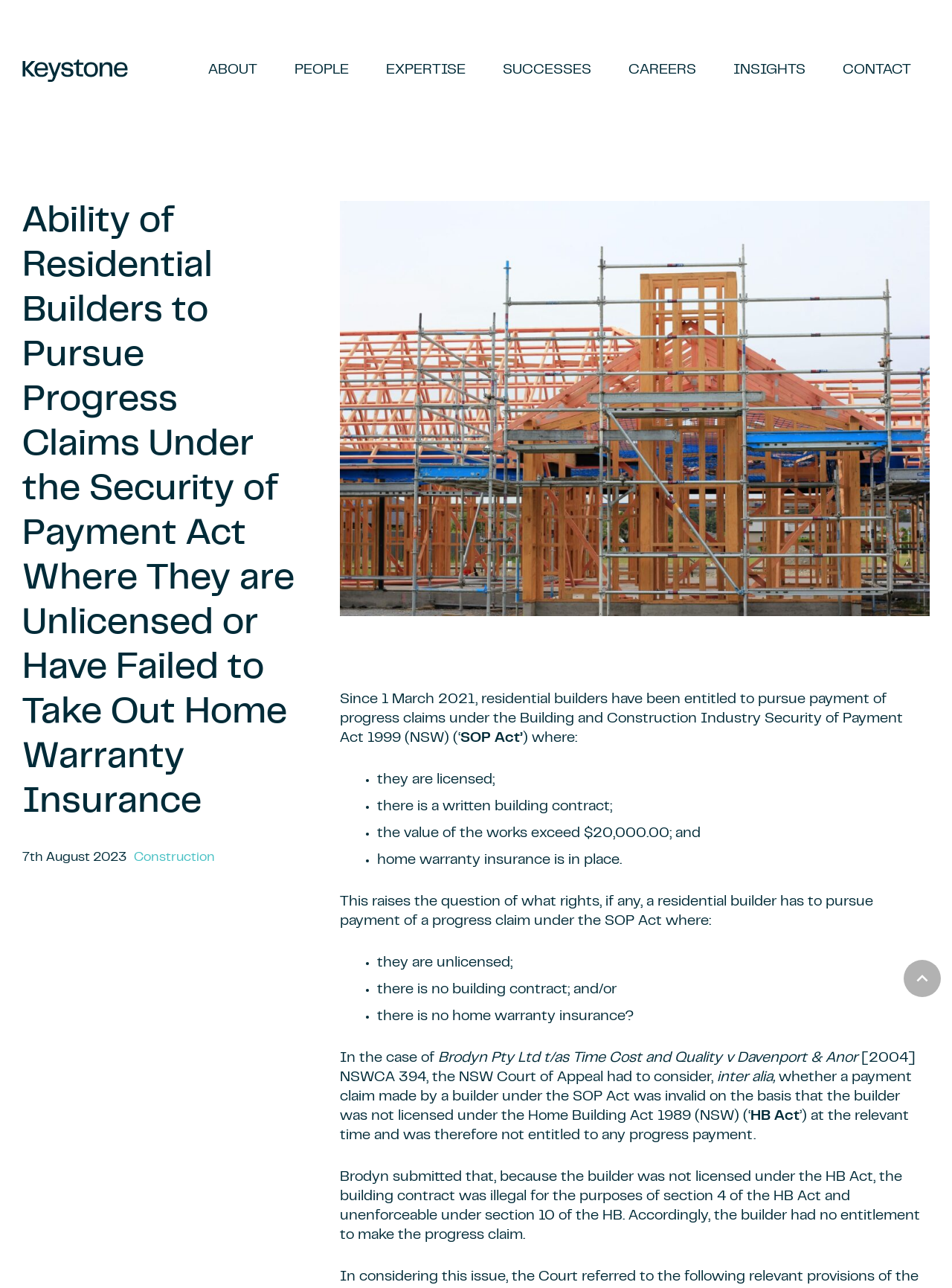What are the conditions for a residential builder to pursue payment of a progress claim under the SOP Act?
Provide an in-depth and detailed explanation in response to the question.

According to the webpage, a residential builder can pursue payment of a progress claim under the SOP Act if they are licensed, there is a written building contract, the value of the works exceeds $20,000, and home warranty insurance is in place.